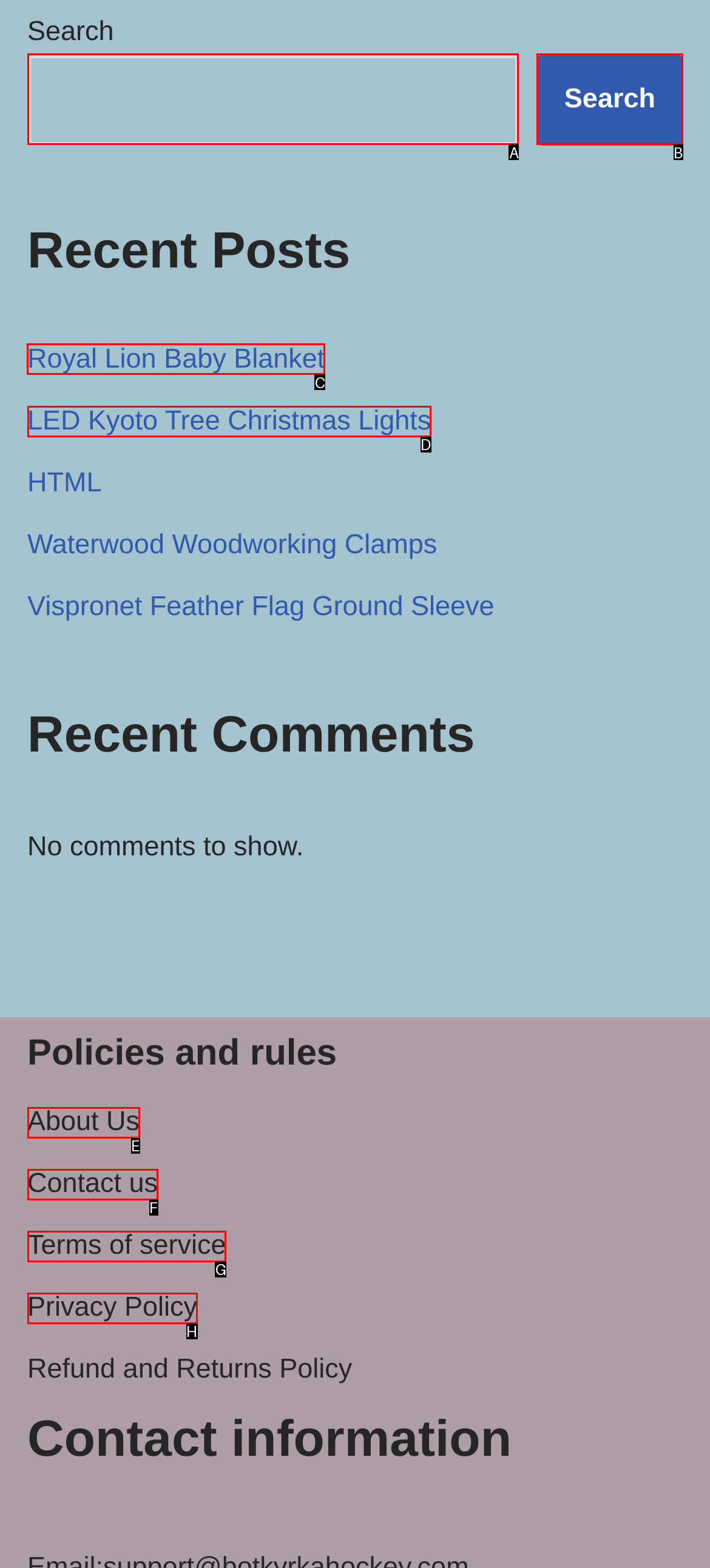Identify which lettered option completes the task: Explore Love. Provide the letter of the correct choice.

None